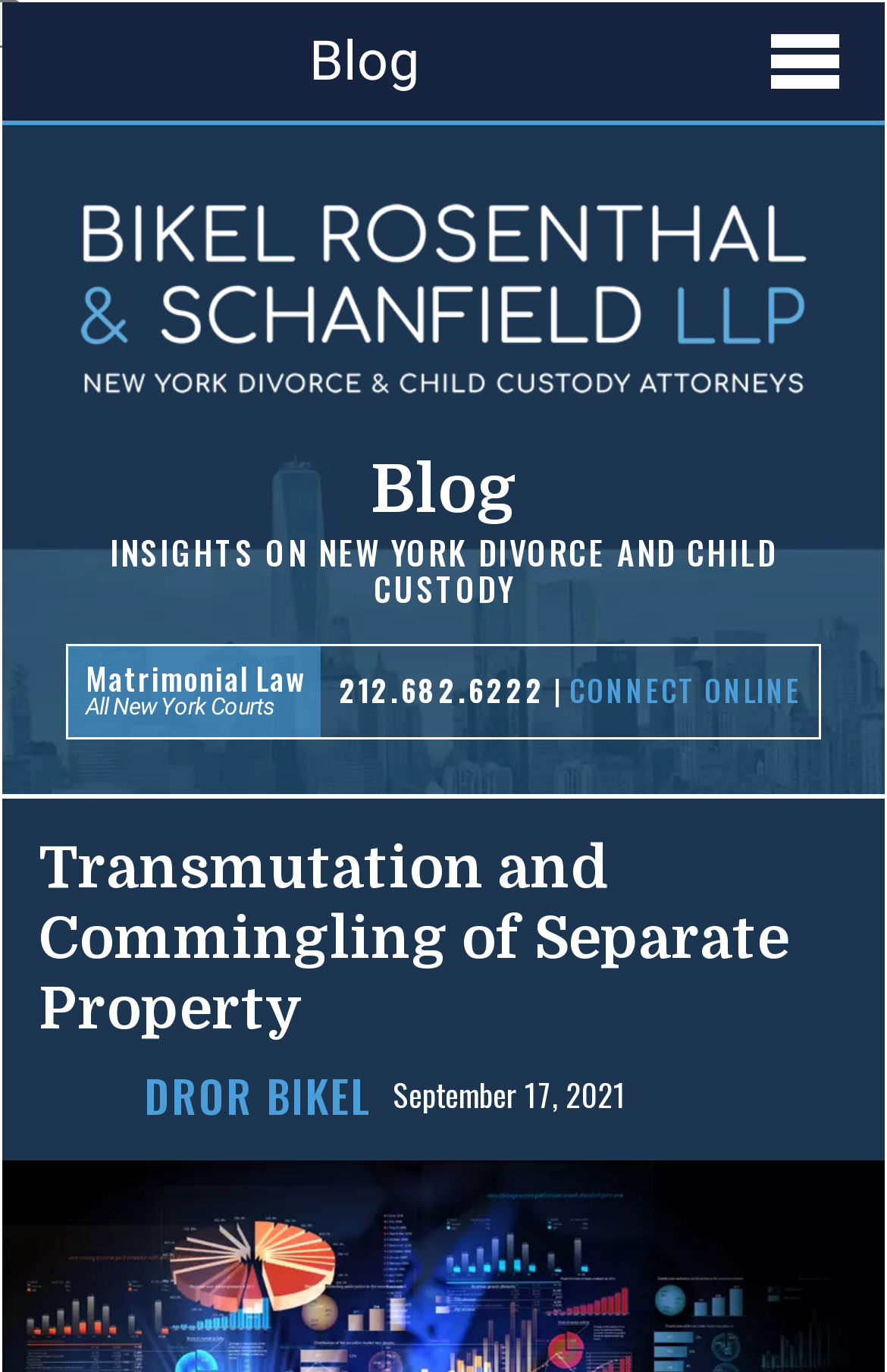What is the topic of the blog post?
Use the image to answer the question with a single word or phrase.

Transmutation and Commingling of Separate Property